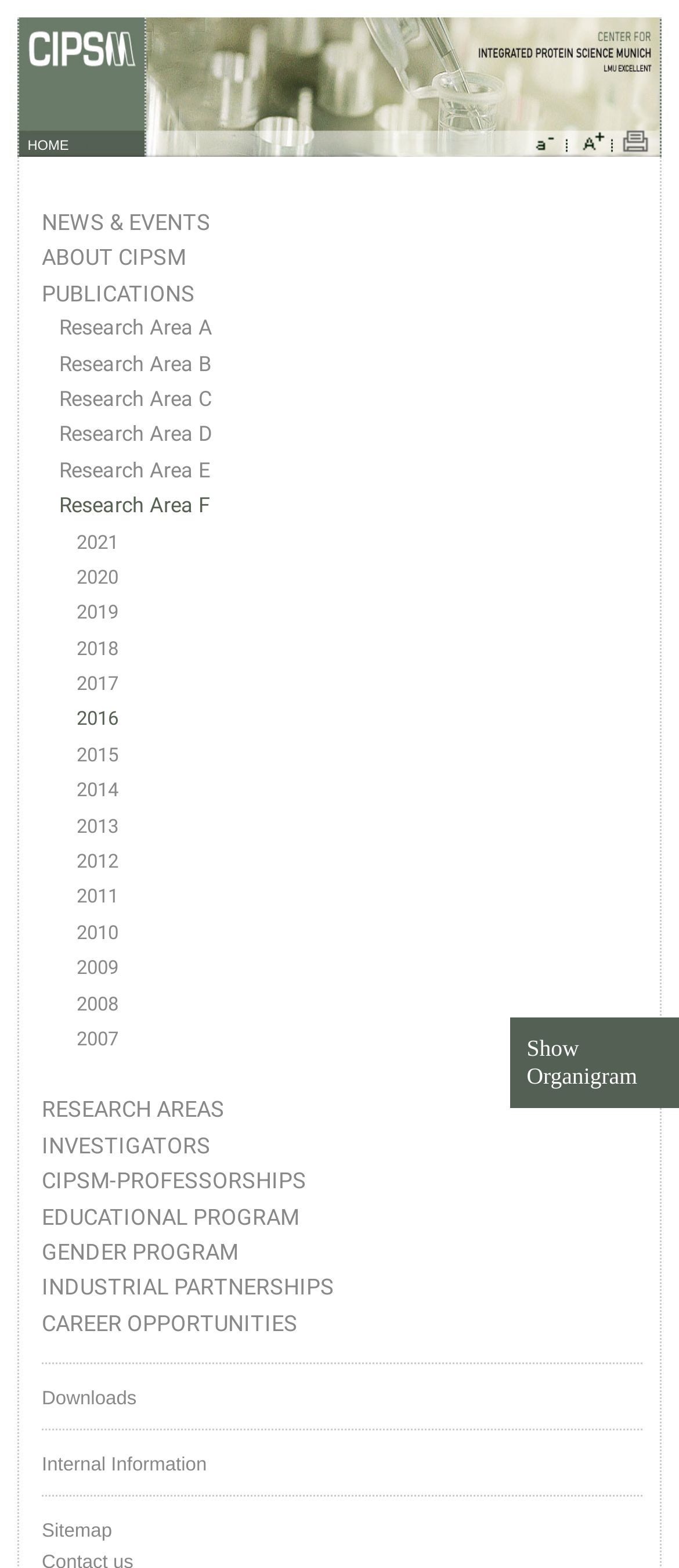What is the logo of this website?
Please look at the screenshot and answer in one word or a short phrase.

CIPSM-LOGO